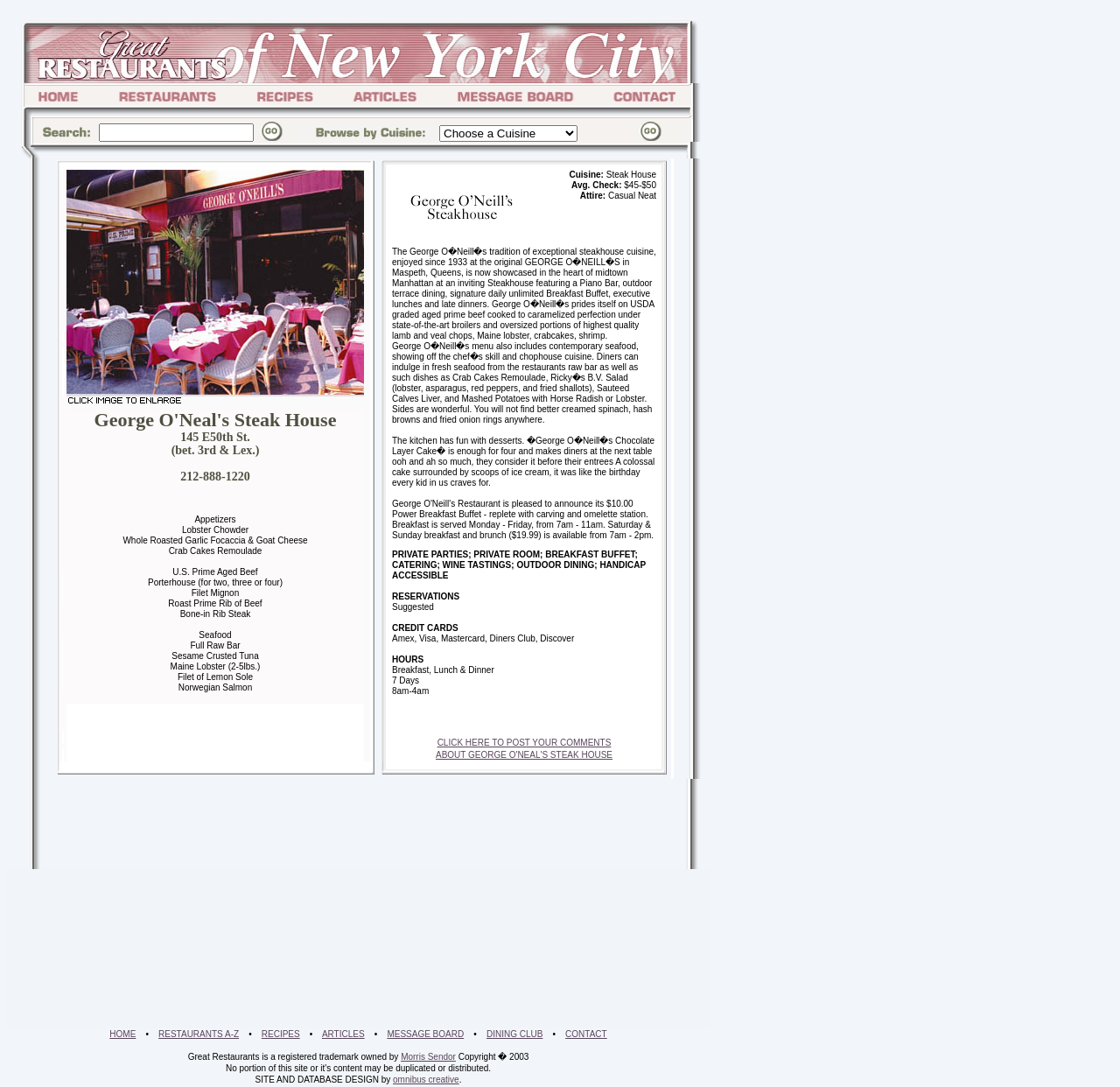What is the price of the Power Breakfast Buffet at George O'Neal's Steak House?
Based on the image content, provide your answer in one word or a short phrase.

$10.00